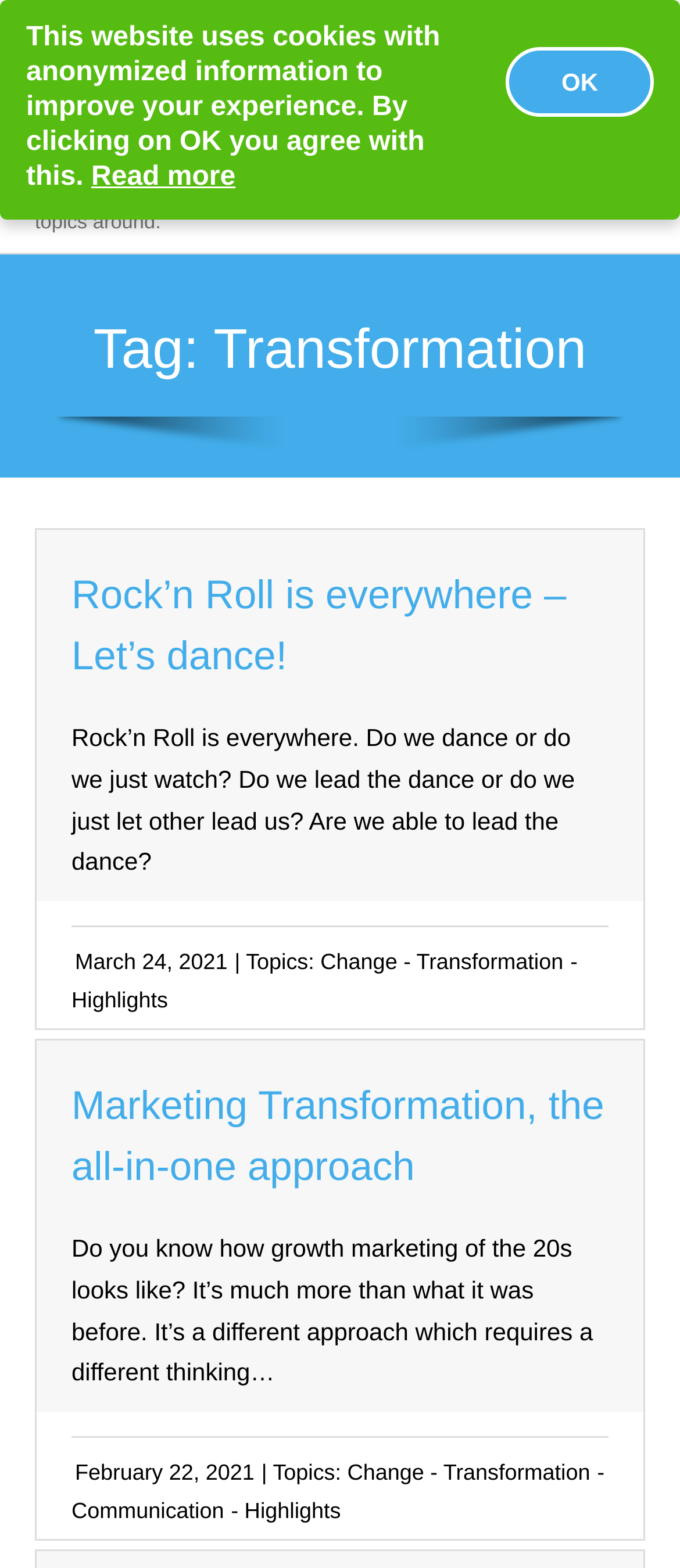What is the topic of the first article?
Based on the screenshot, respond with a single word or phrase.

Transformation